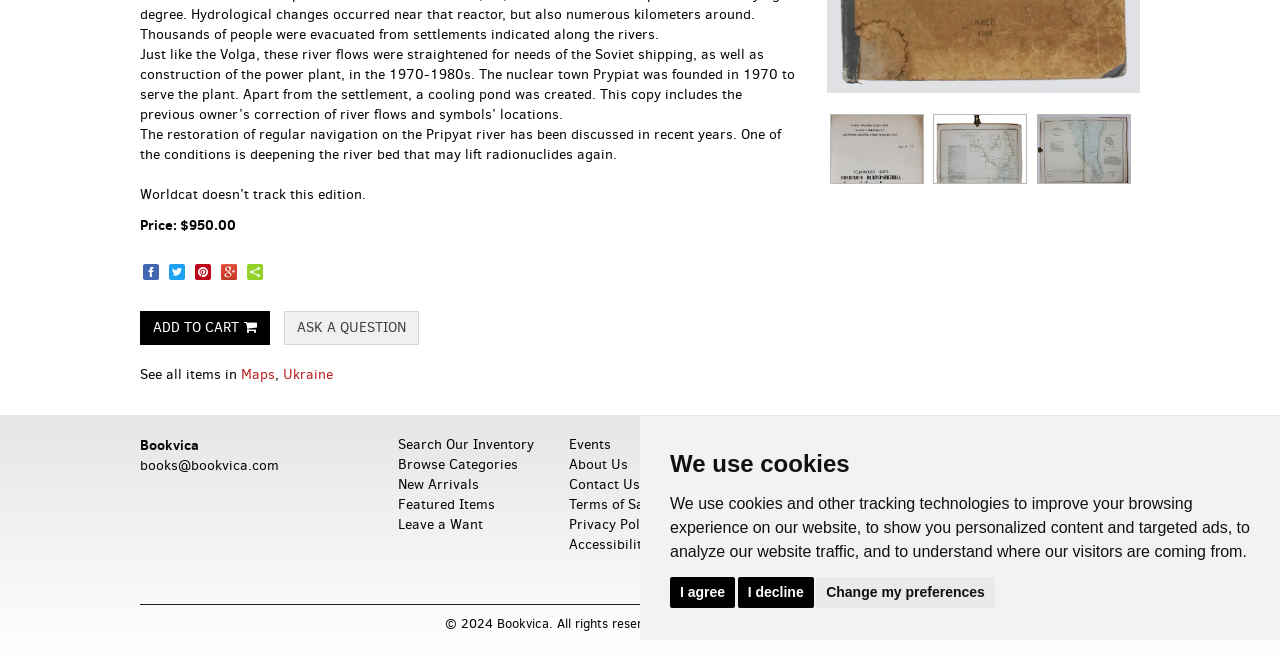Given the description of a UI element: "My Account", identify the bounding box coordinates of the matching element in the webpage screenshot.

[0.579, 0.686, 0.637, 0.715]